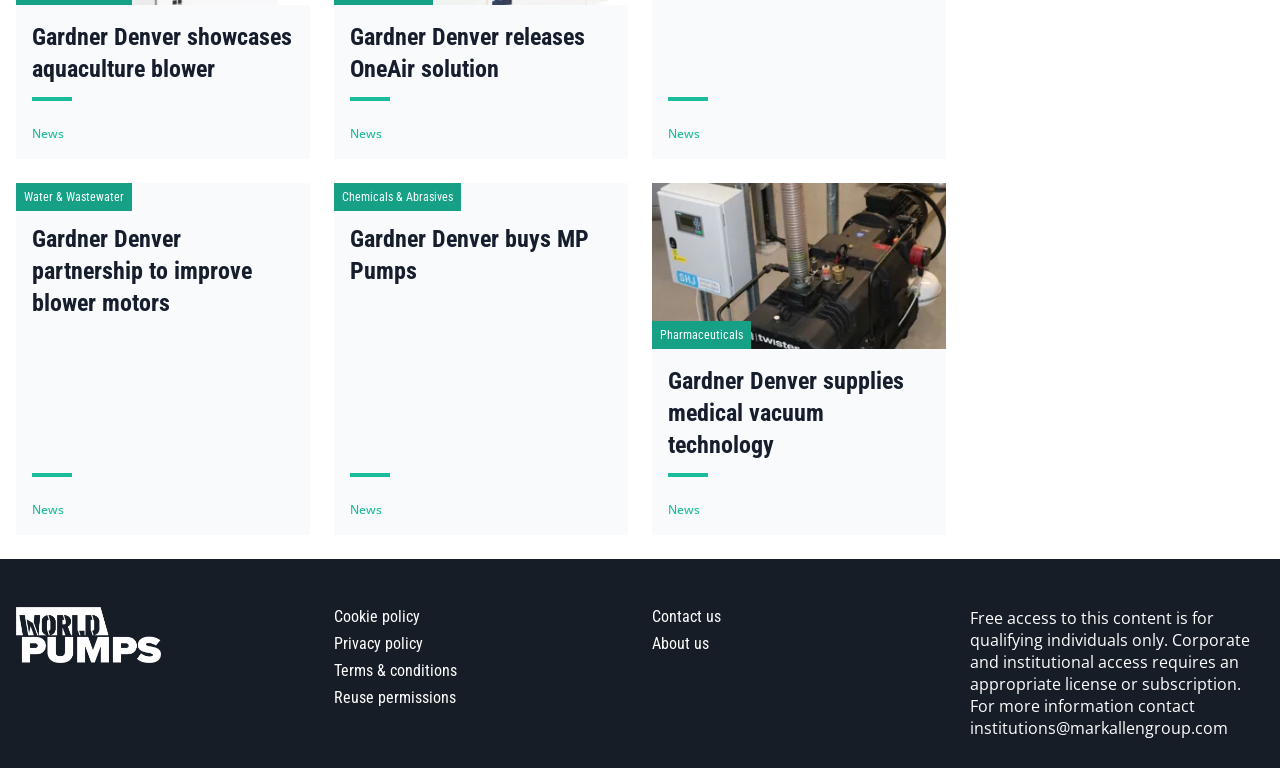Specify the bounding box coordinates of the area that needs to be clicked to achieve the following instruction: "Read more about Gardner Denver showcases aquaculture blower".

[0.025, 0.028, 0.23, 0.111]